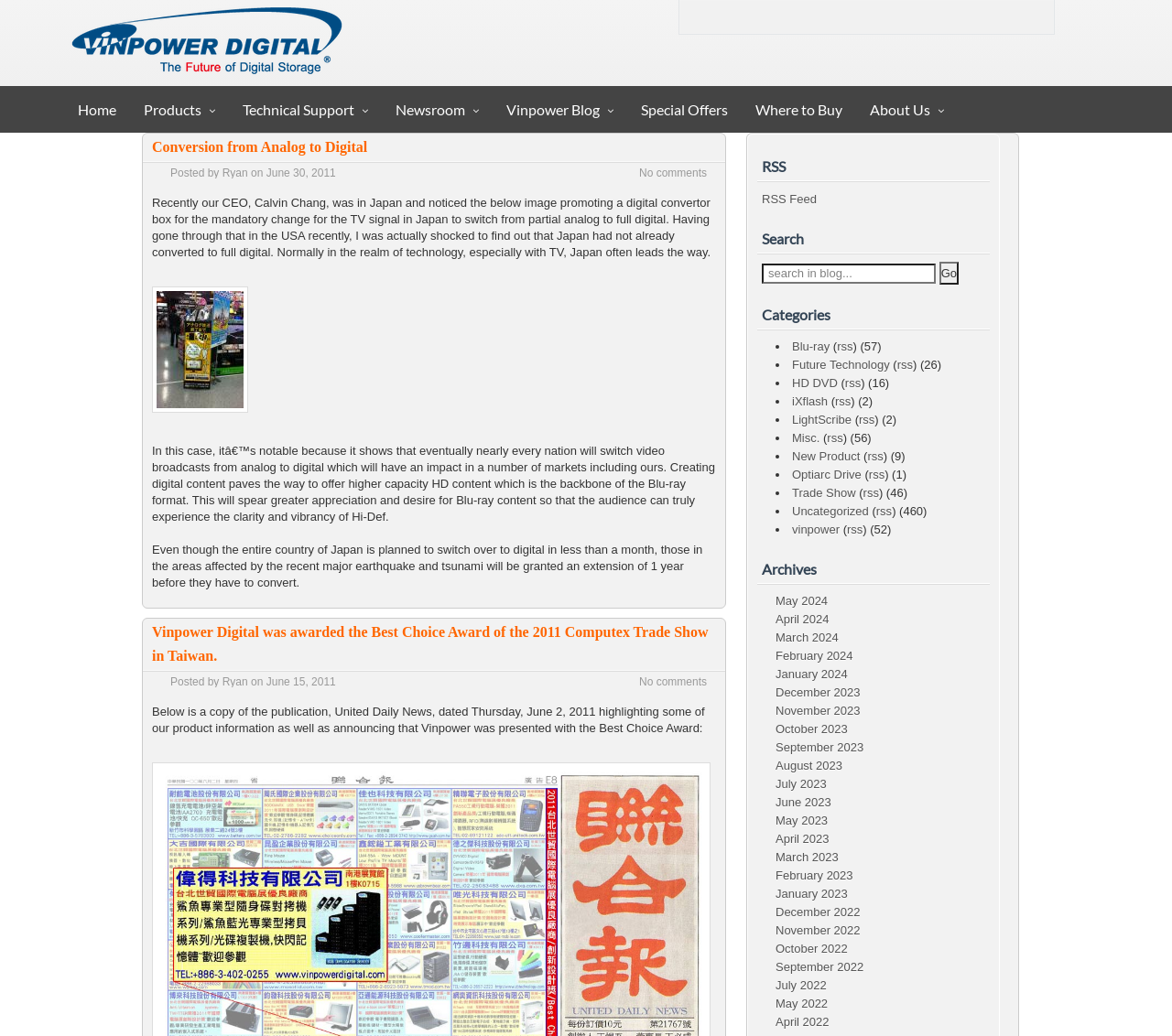How many categories are listed?
Analyze the image and deliver a detailed answer to the question.

The number of categories is obtained by counting the list markers under the 'Categories' heading. There are 13 list markers, each corresponding to a category, such as 'Blu-ray', 'Future Technology', etc.